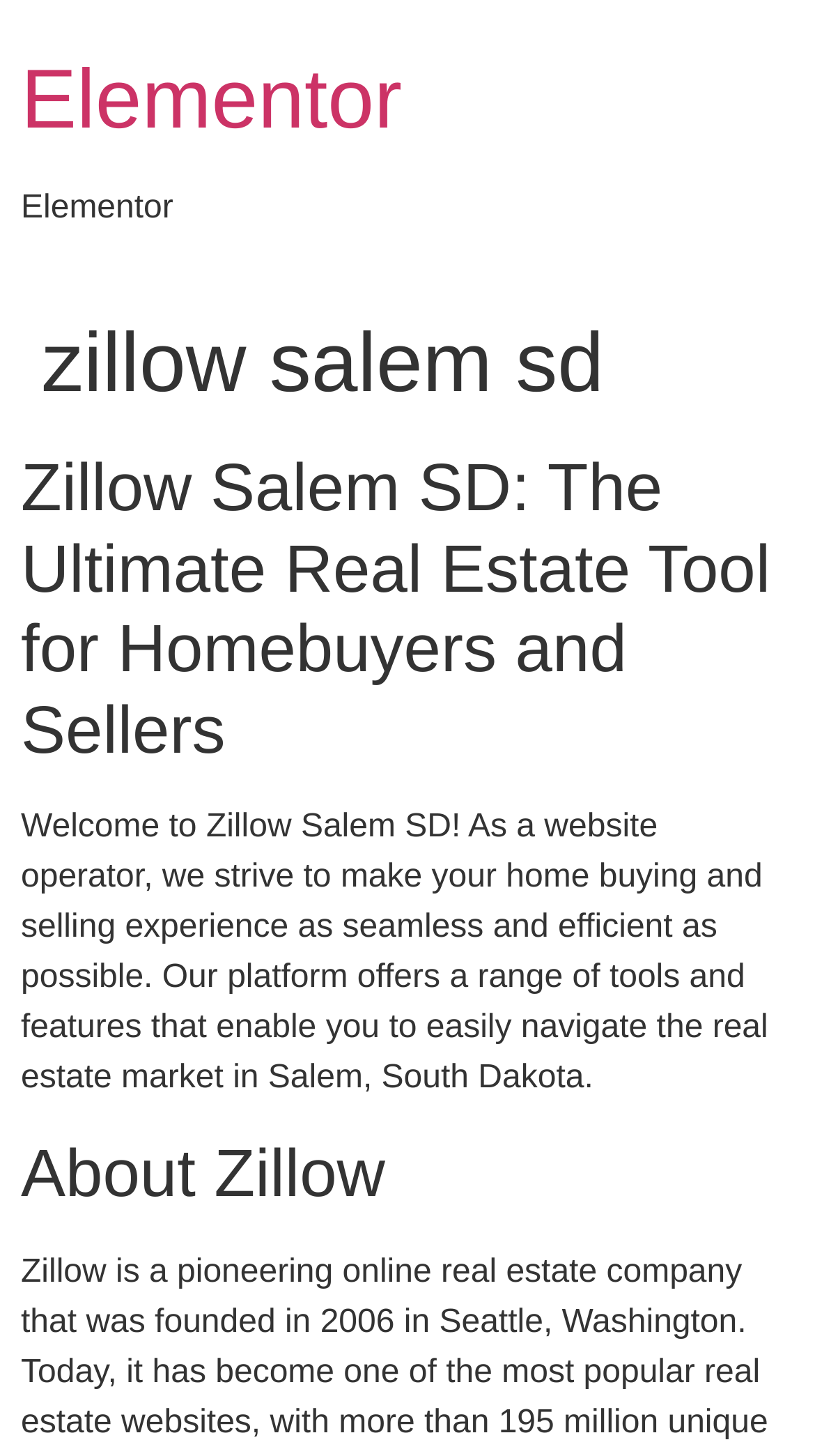Using the information in the image, could you please answer the following question in detail:
What type of content is available on the website?

The webpage contains information about Zillow Salem SD, its purpose, and its features, indicating that the website provides real estate-related information to its users.